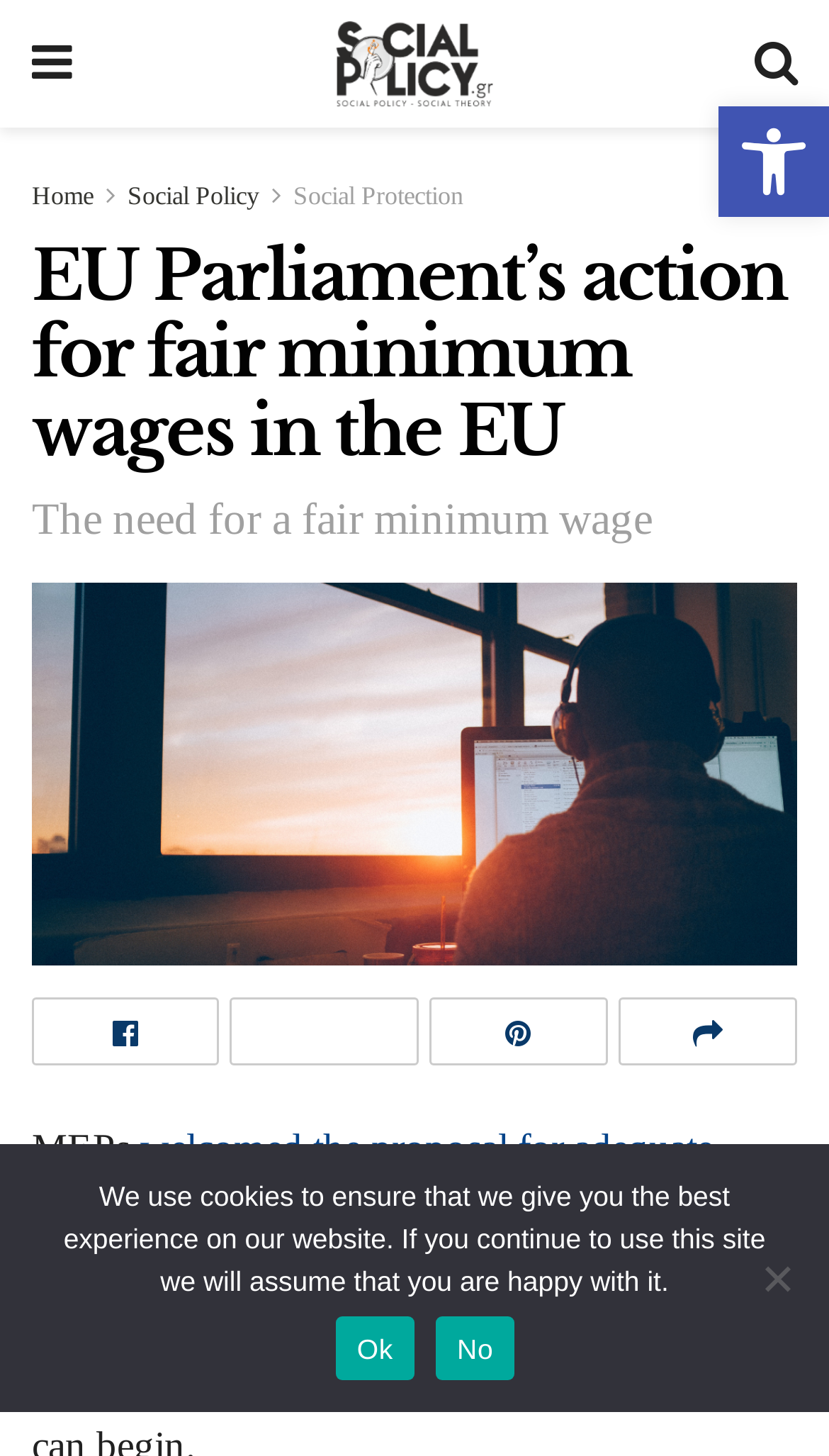Please give a succinct answer to the question in one word or phrase:
How many links are in the top navigation bar?

4